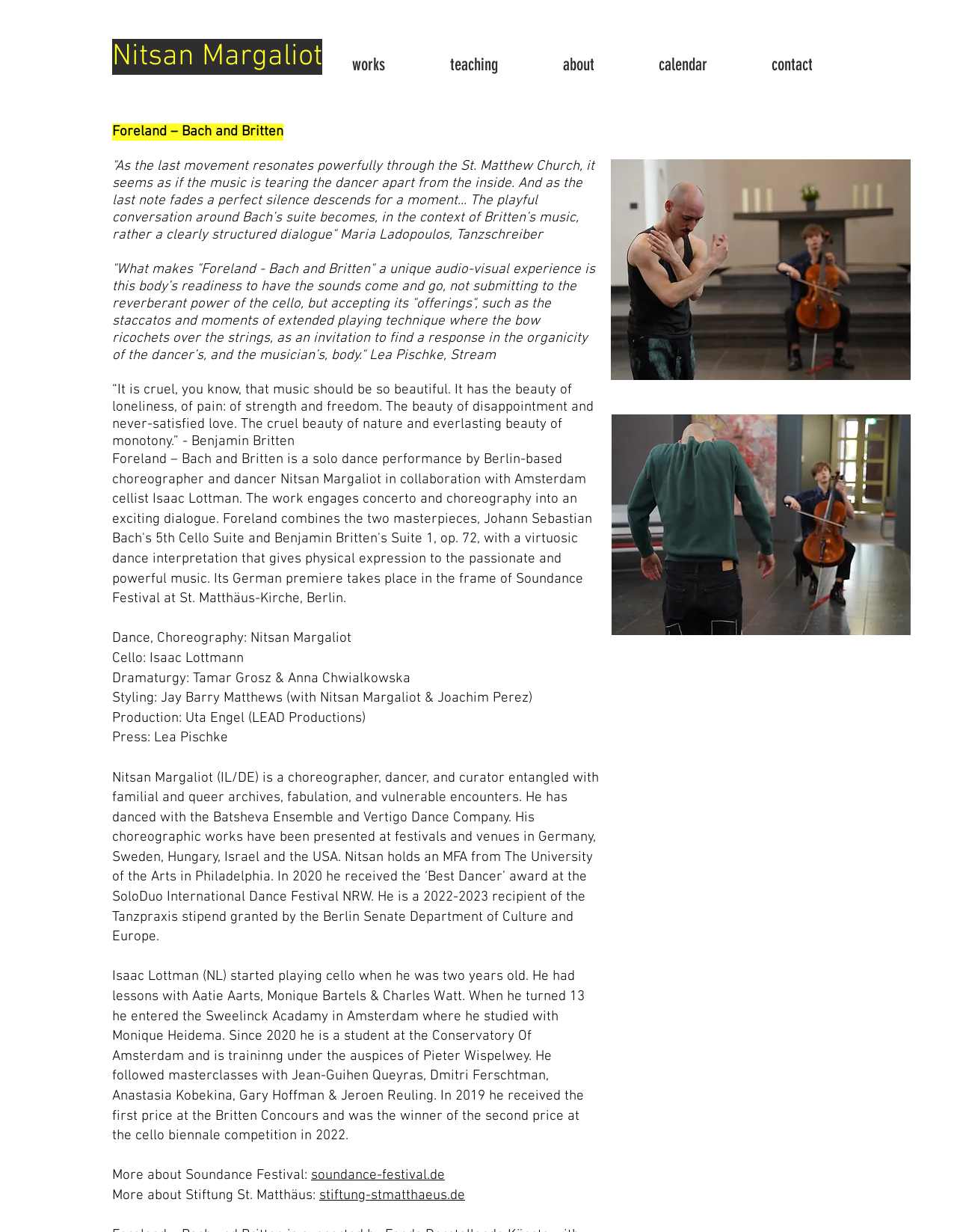Determine the bounding box coordinates of the clickable region to execute the instruction: "Click on the link 'contact'". The coordinates should be four float numbers between 0 and 1, denoted as [left, top, right, bottom].

[0.773, 0.043, 0.883, 0.061]